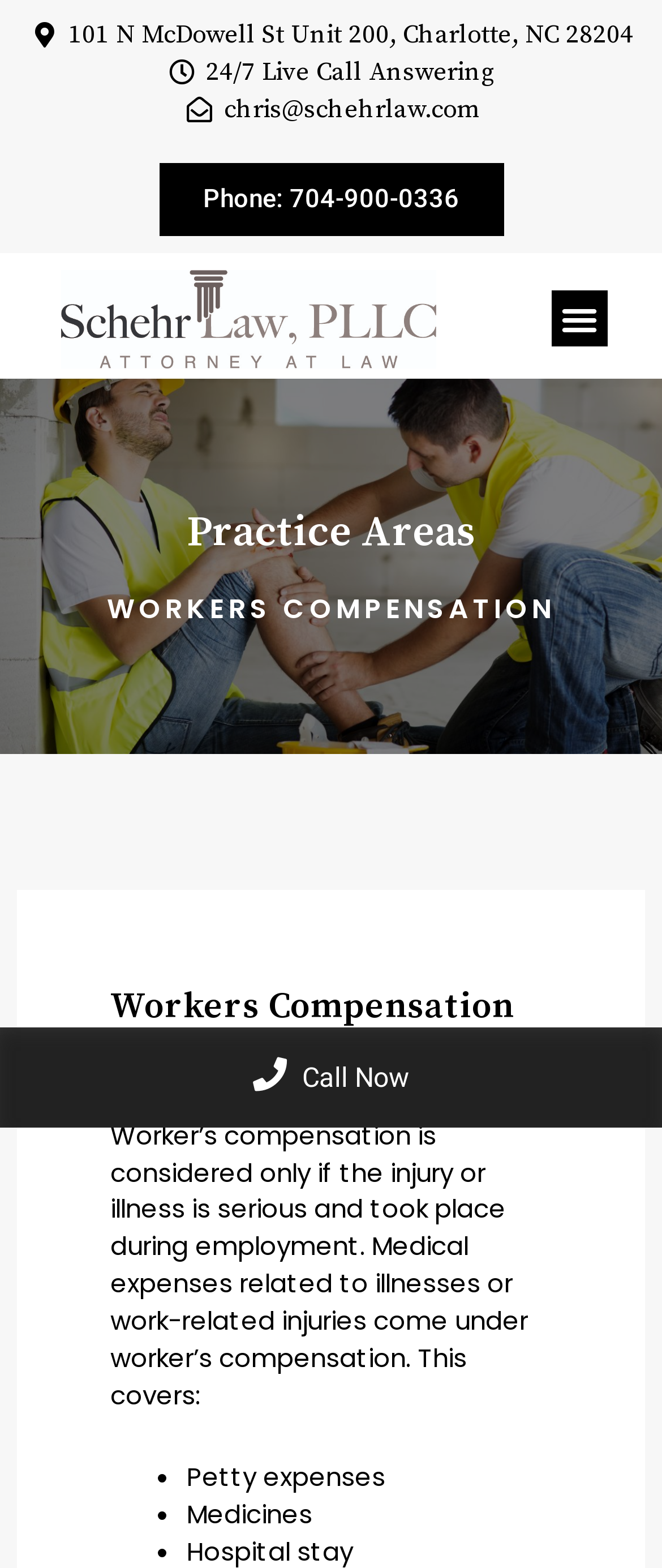What is the address of Schehr Law?
Examine the webpage screenshot and provide an in-depth answer to the question.

I found the address by looking at the static text element at the top of the page, which displays the address '101 N McDowell St Unit 200, Charlotte, NC 28204'.